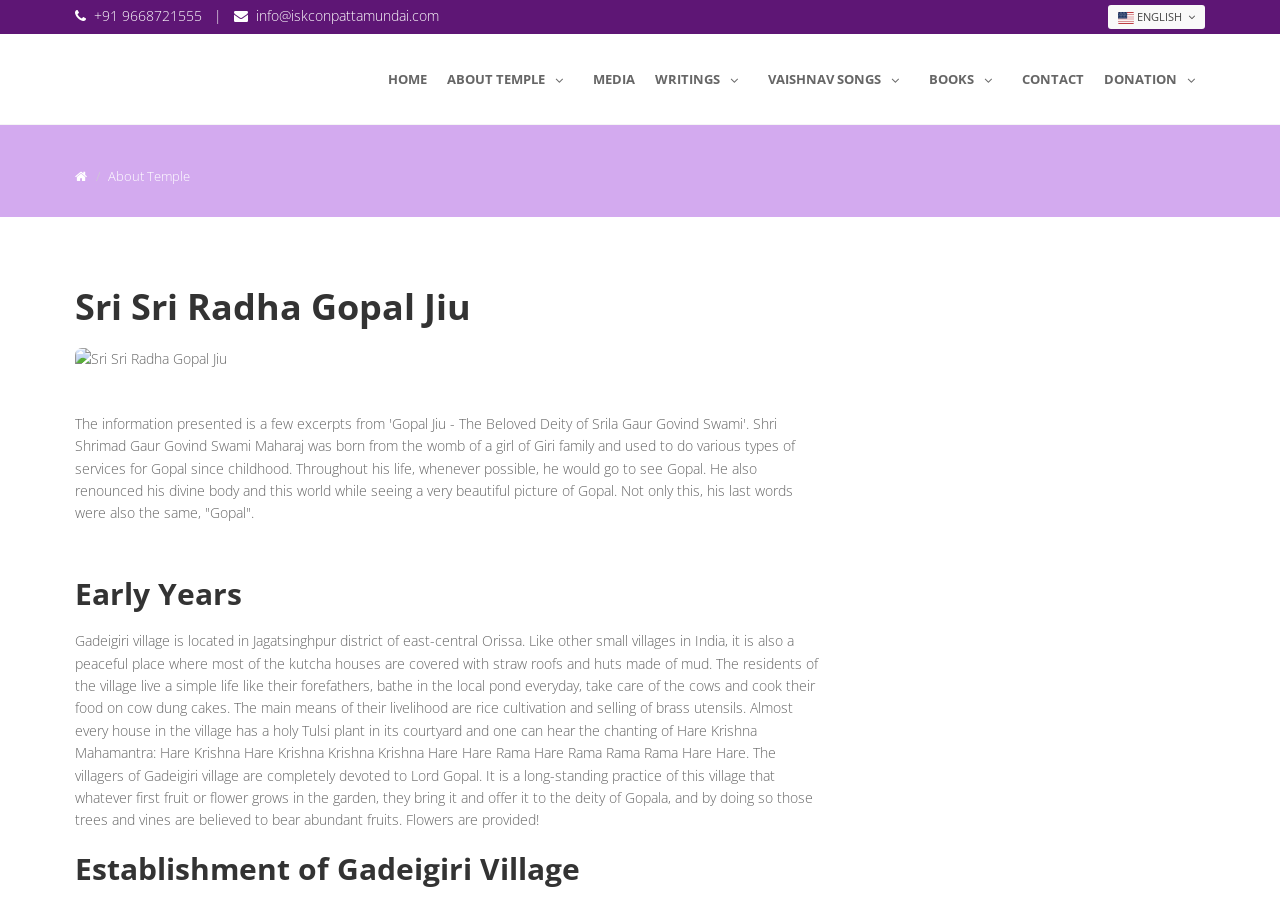What is the phone number on the webpage?
Please respond to the question with a detailed and well-explained answer.

I found this phone number by looking at the link '+91 9668721555' which is likely a contact number.